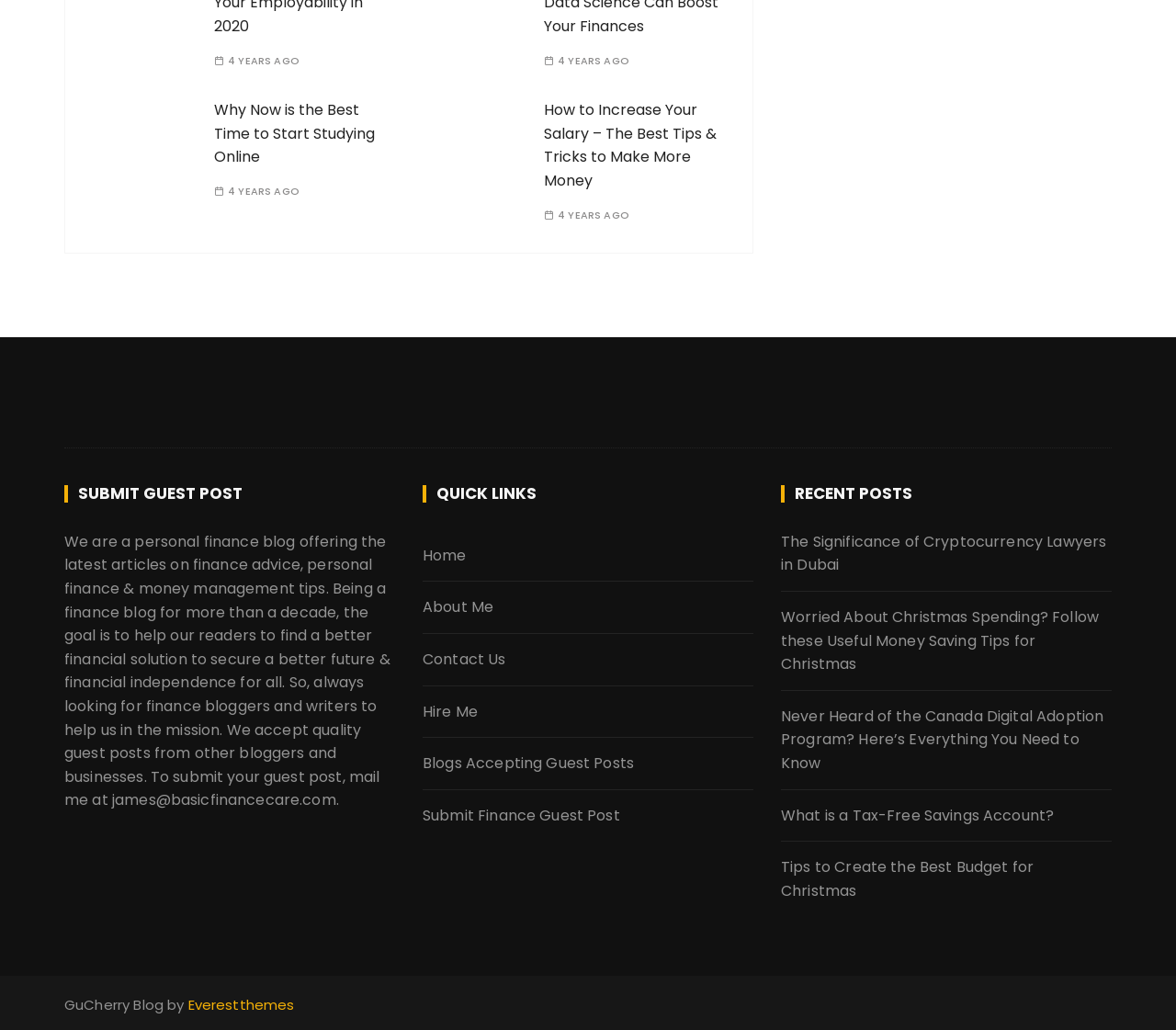Given the description: "Home", determine the bounding box coordinates of the UI element. The coordinates should be formatted as four float numbers between 0 and 1, [left, top, right, bottom].

[0.359, 0.515, 0.641, 0.565]